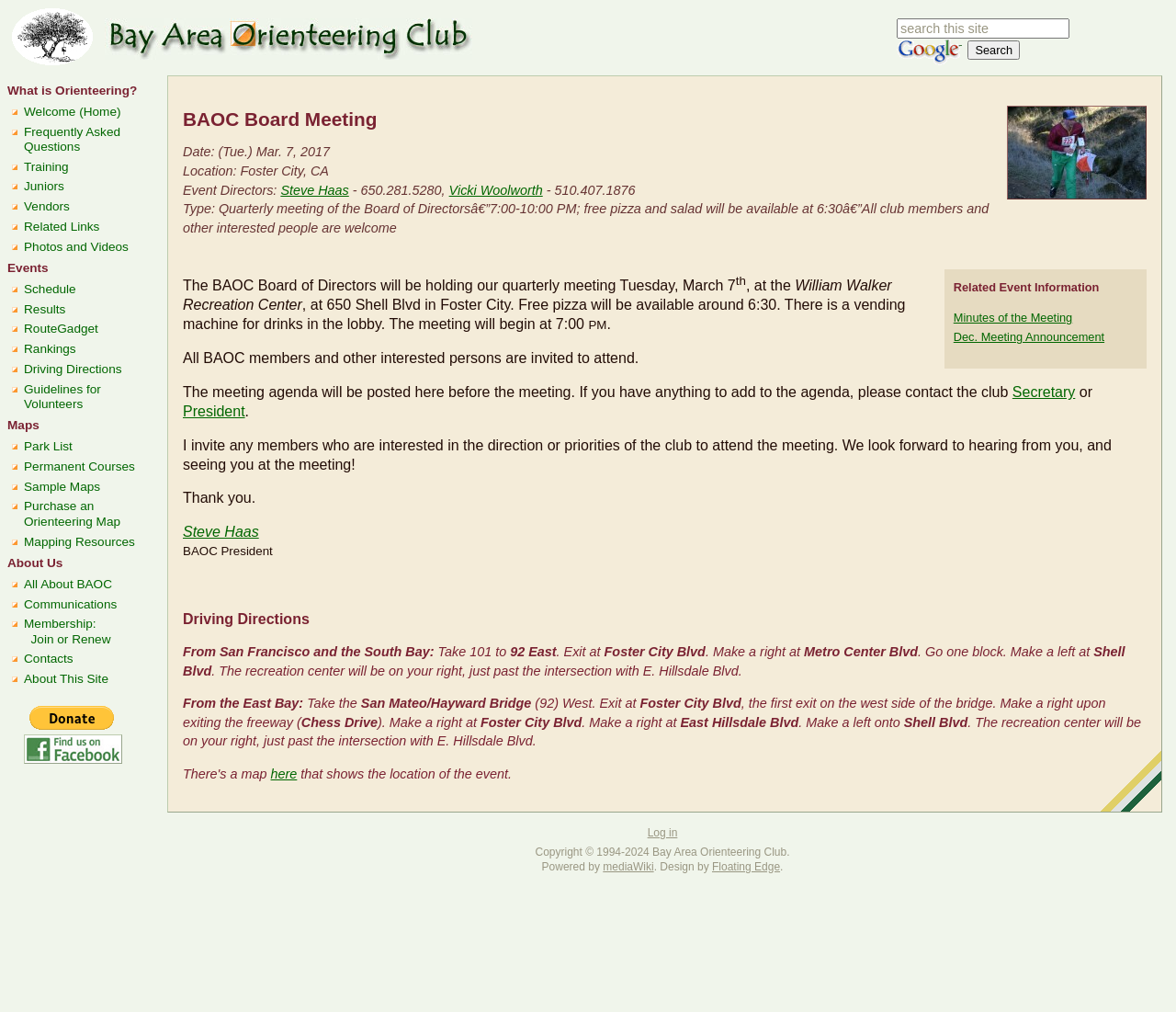What is the purpose of the board meeting?
Can you provide a detailed and comprehensive answer to the question?

I found the answer by looking at the text 'Type: Quarterly meeting of the Board of Directors' which describes the purpose of the meeting.